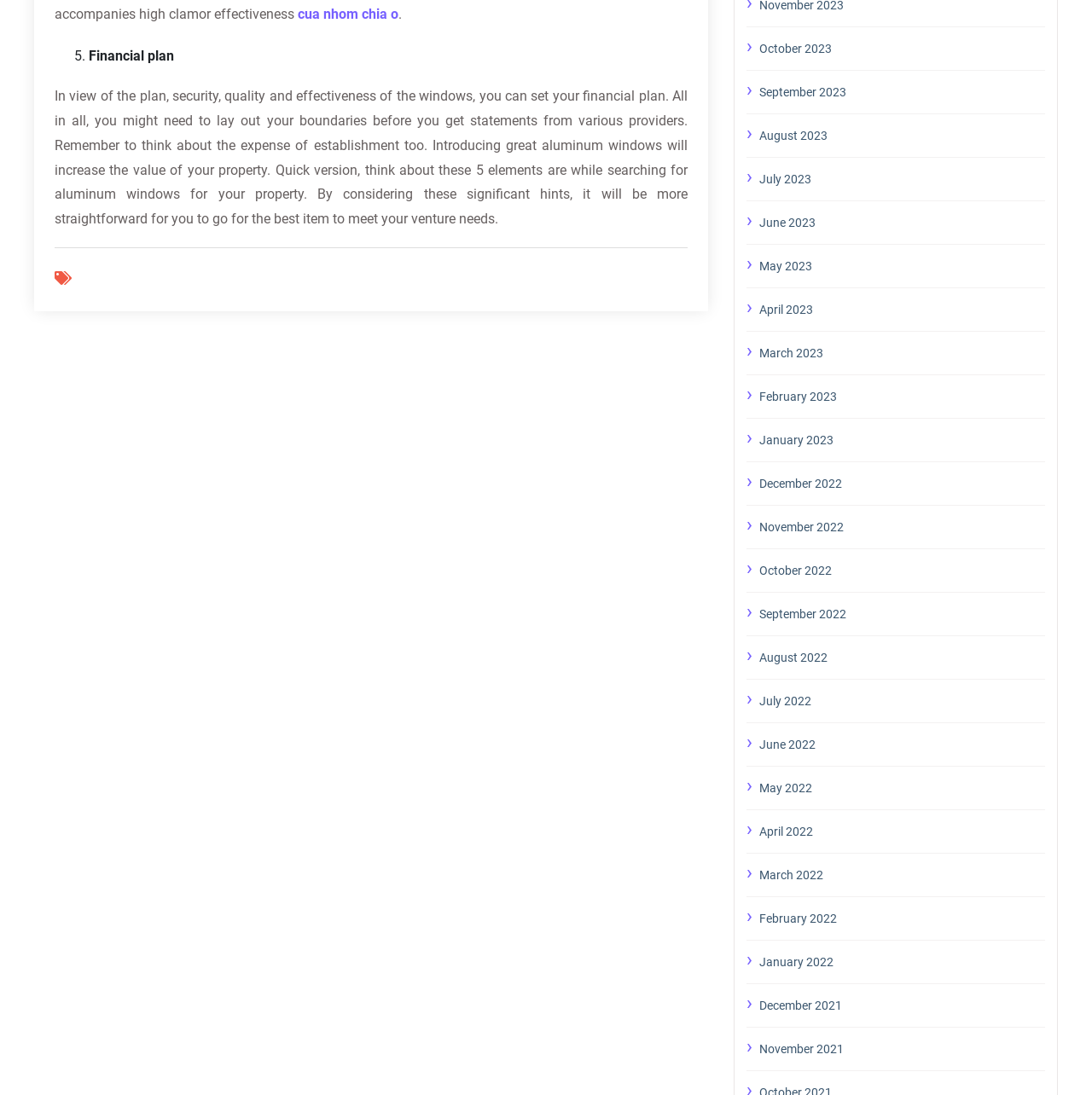Identify the coordinates of the bounding box for the element that must be clicked to accomplish the instruction: "browse 'September 2022' posts".

[0.695, 0.55, 0.957, 0.57]